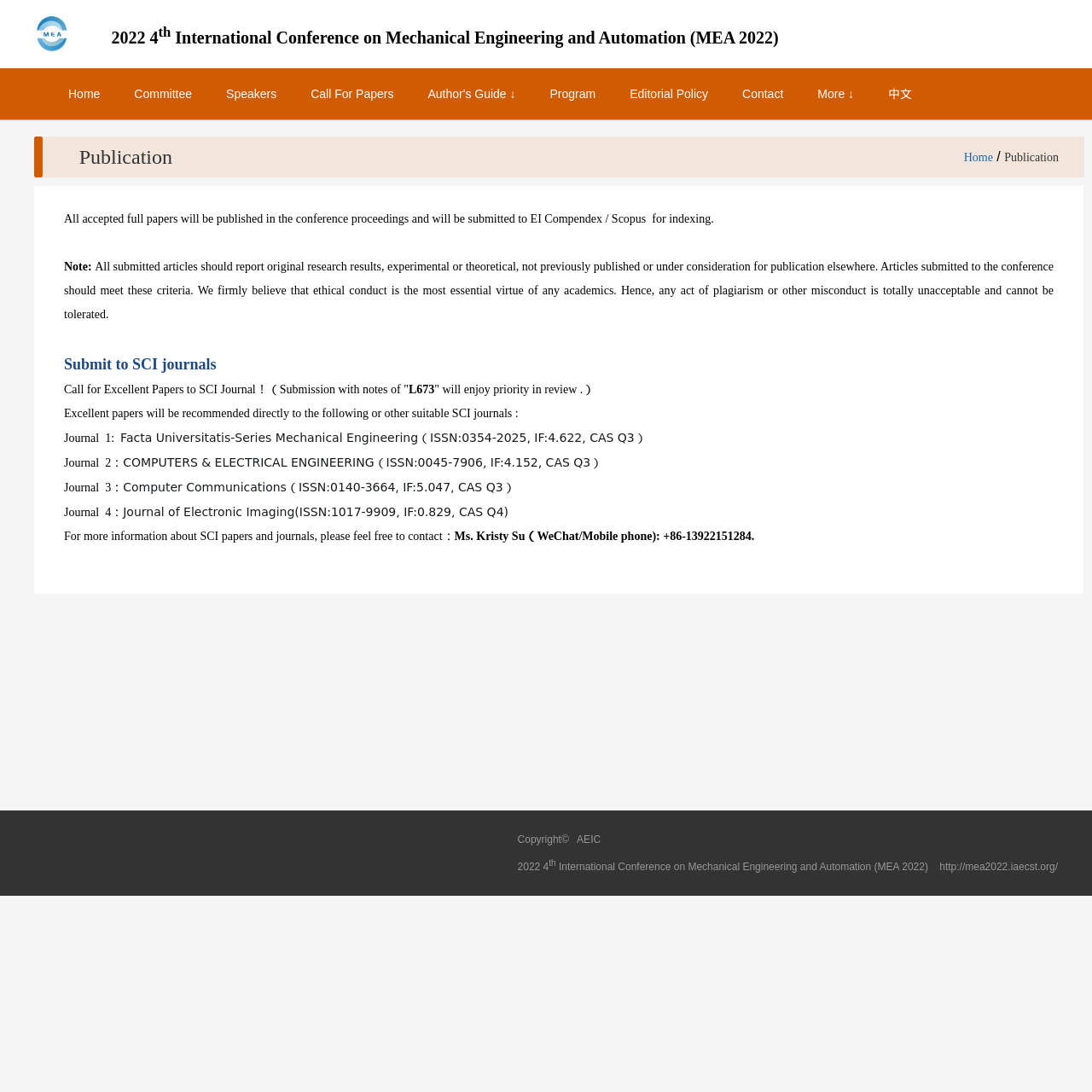Generate a thorough caption detailing the webpage content.

The webpage is about the 2022 4th International Conference on Mechanical Engineering and Automation (MEA 2022). At the top left corner, there is a logo image. Below the logo, there is a navigation menu with 9 links: Home, Committee, Speakers, Call For Papers, Author's Guide, Program, Editorial Policy, Contact, and More. To the right of the navigation menu, there is a language selection link "中文".

Below the navigation menu, there is a section with a heading "Publication". The text explains that all accepted full papers will be published in the conference proceedings and will be submitted to EI Compendex and Scopus for indexing. There is a note that all submitted articles should report original research results and meet certain criteria.

Further down, there is a section about submitting excellent papers to SCI journals. The text explains that excellent papers will be recommended directly to several SCI journals, including Facta Universitatis-Series Mechanical Engineering, Computers & Electrical Engineering, Computer Communications, and Journal of Electronic Imaging. The contact information of Ms. Kristy Su is provided for more information about SCI papers and journals.

At the bottom of the page, there is a copyright notice "Copyright© AEIC 2022" and a link to the conference website "http://mea2022.iaecst.org/".